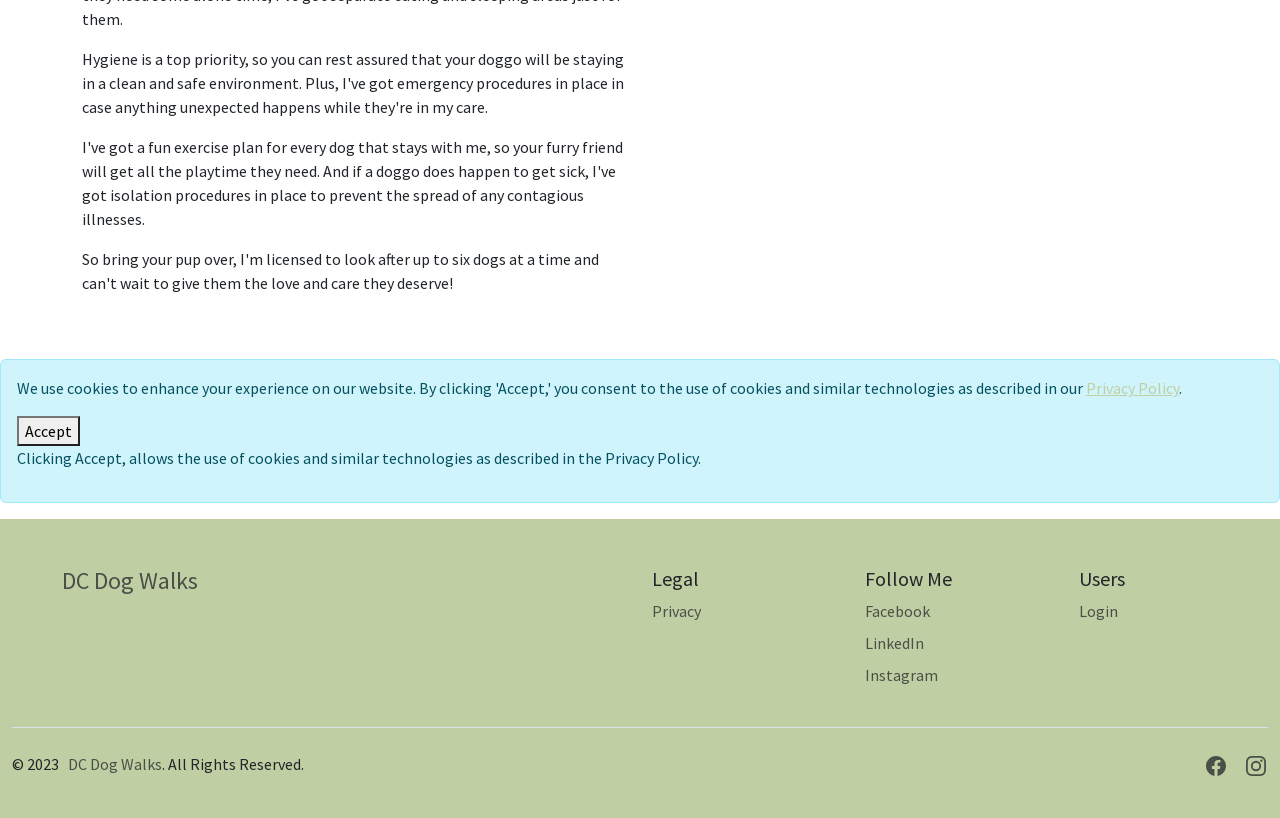Please answer the following question using a single word or phrase: What is the purpose of the 'Accept' button?

To allow cookies and similar technologies